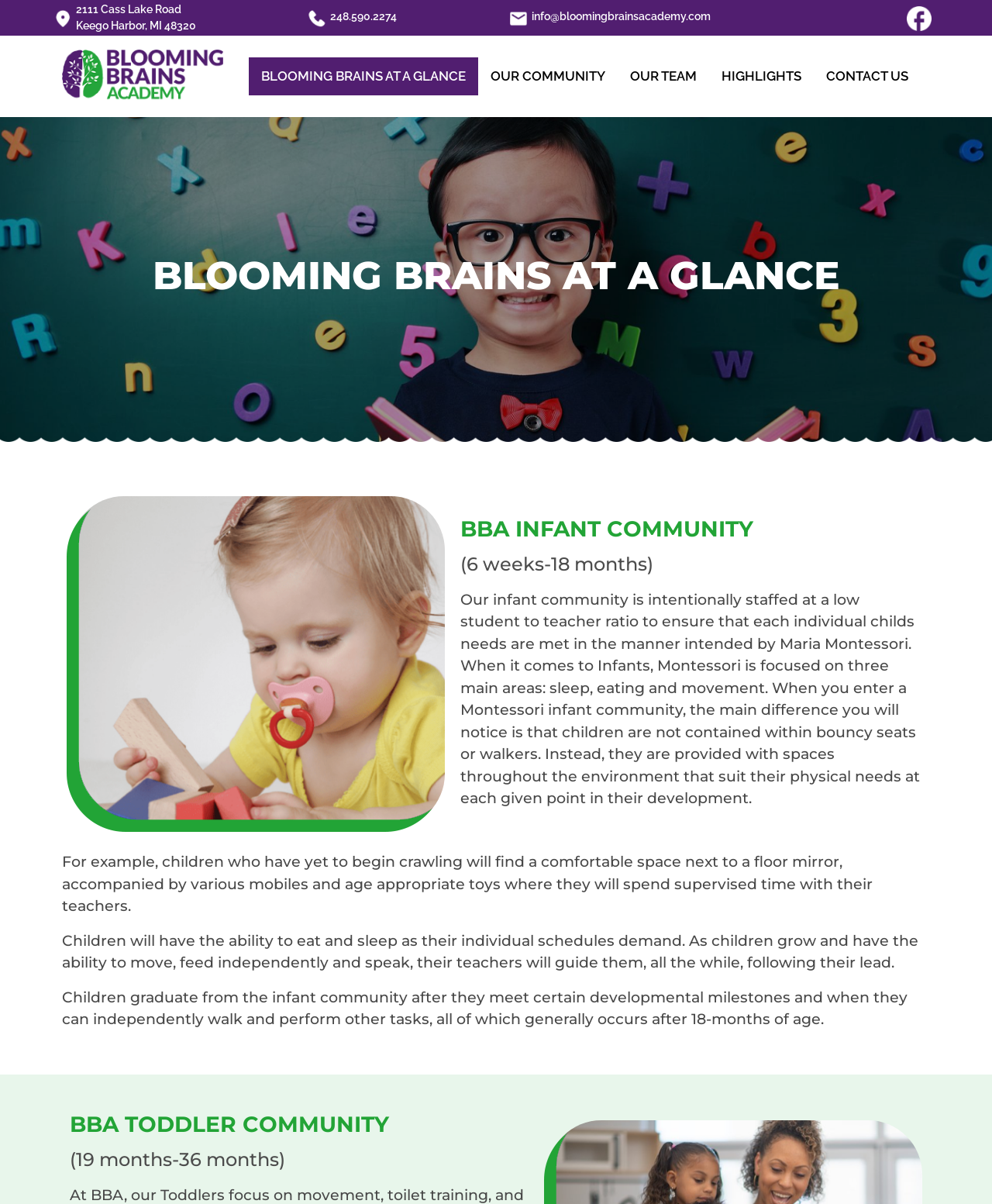What is the address of Blooming Brains Academy?
Answer the question in a detailed and comprehensive manner.

I found the address by looking at the link element with the text '2111 Cass Lake Road Keego Harbor, MI 48320' which is located at the top of the webpage.